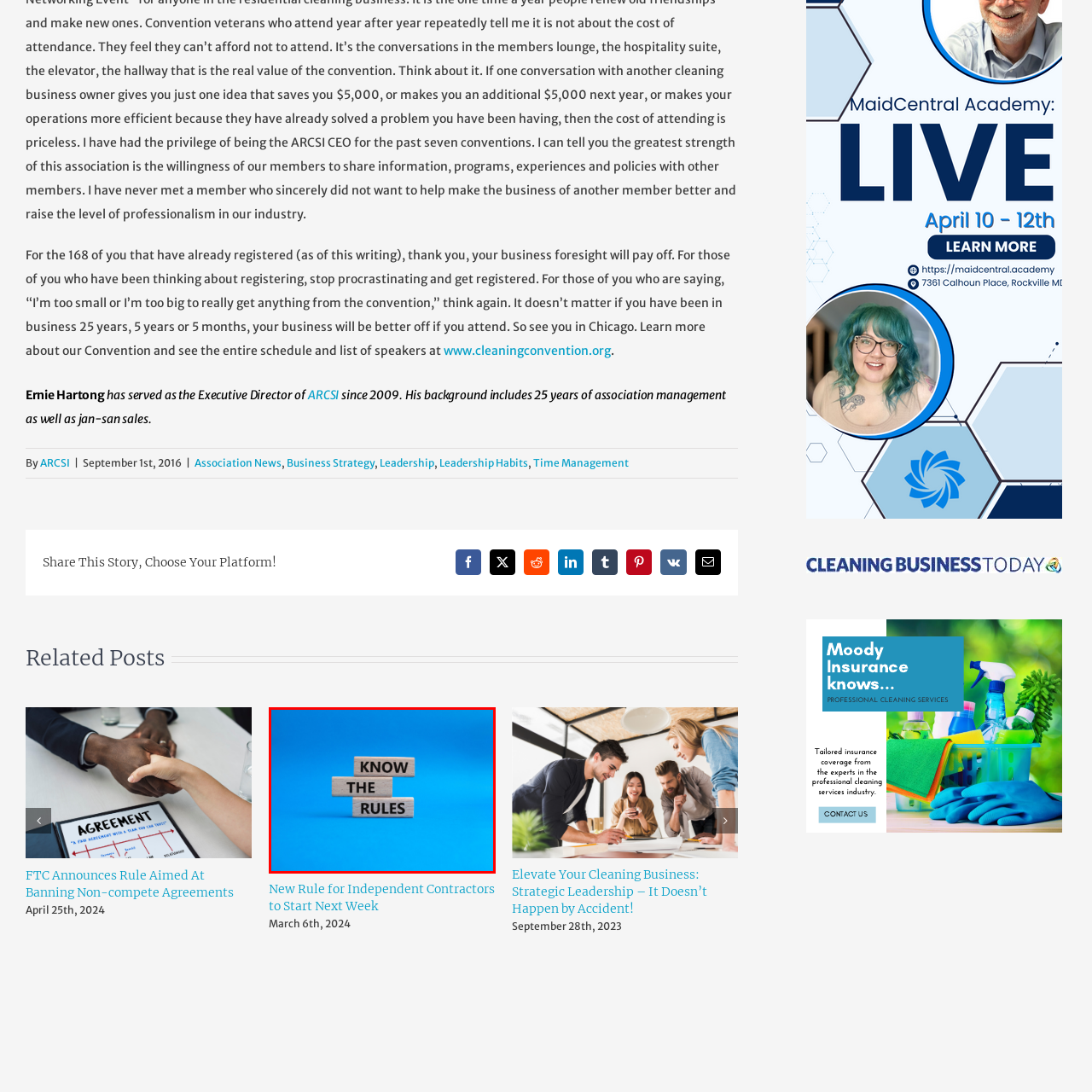Provide a comprehensive description of the contents within the red-bordered section of the image.

The image features wooden blocks arranged to spell out the phrase "KNOW THE RULES" against a vibrant blue background. This visually striking composition emphasizes the importance of understanding regulations or guidelines, potentially relevant to various contexts such as business practices, legal requirements, or everyday life. The clean design evokes clarity and straightforwardness, reinforcing the idea that knowledge is crucial for informed decision-making and effective action.